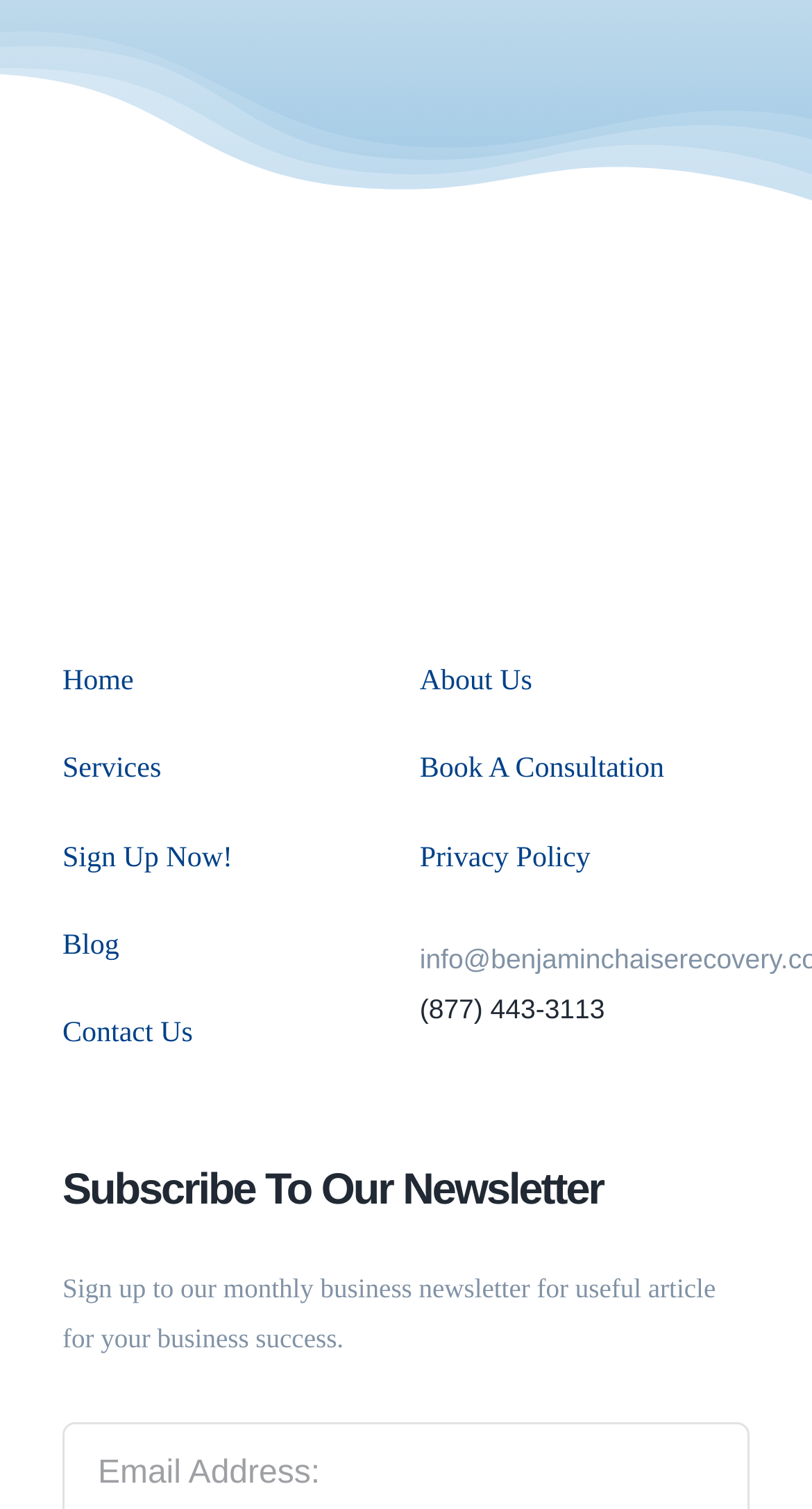What is the logo of the debt collection agency?
Based on the image, please offer an in-depth response to the question.

The logo is an image with the text 'Debt Collection Agency | Benjamin Chaise Recovery Services Logo' which is a link, indicating that it is the logo of the debt collection agency.